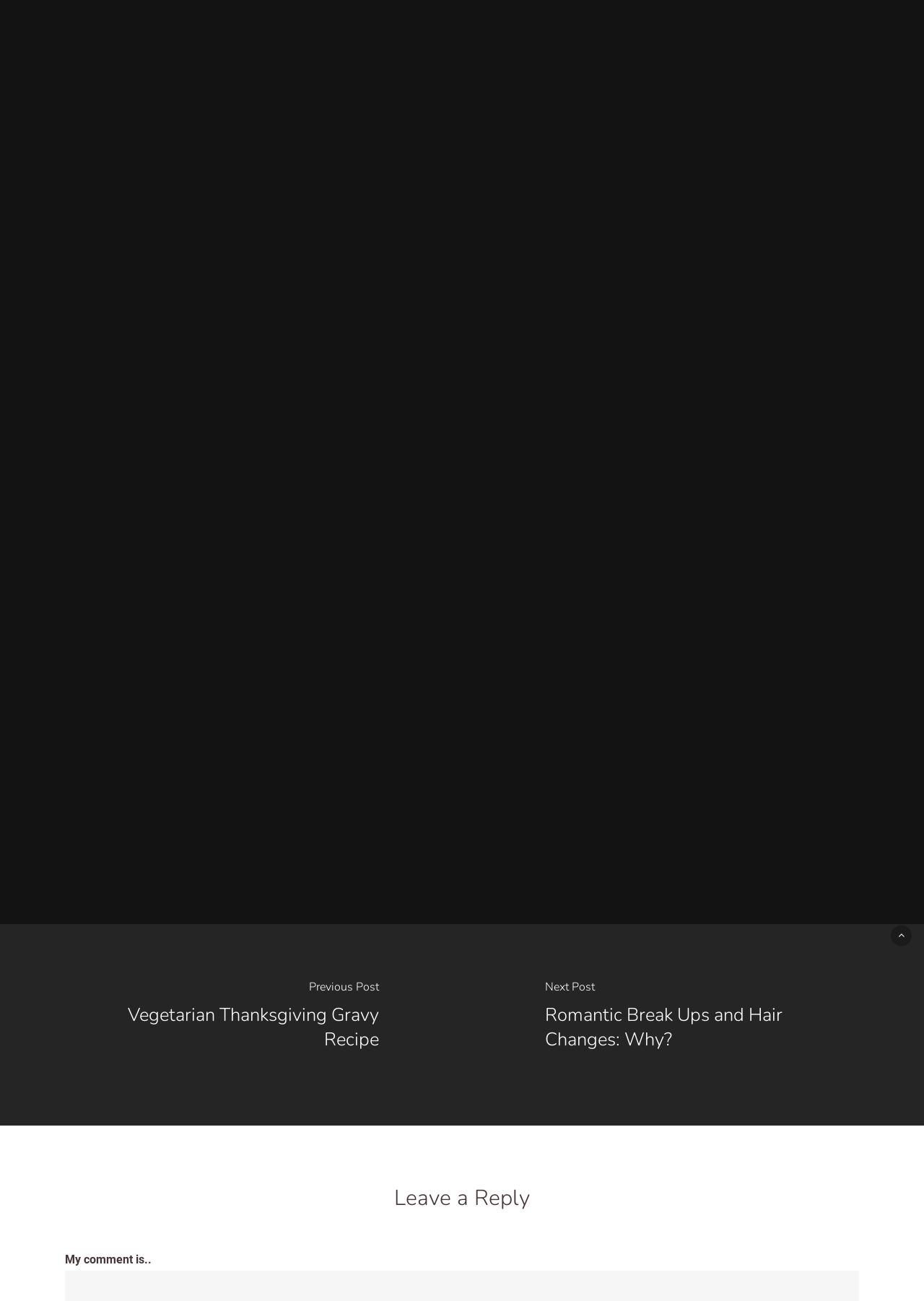Generate the text of the webpage's primary heading.

Tips & Tricks Tuesday: Pets At The Salon